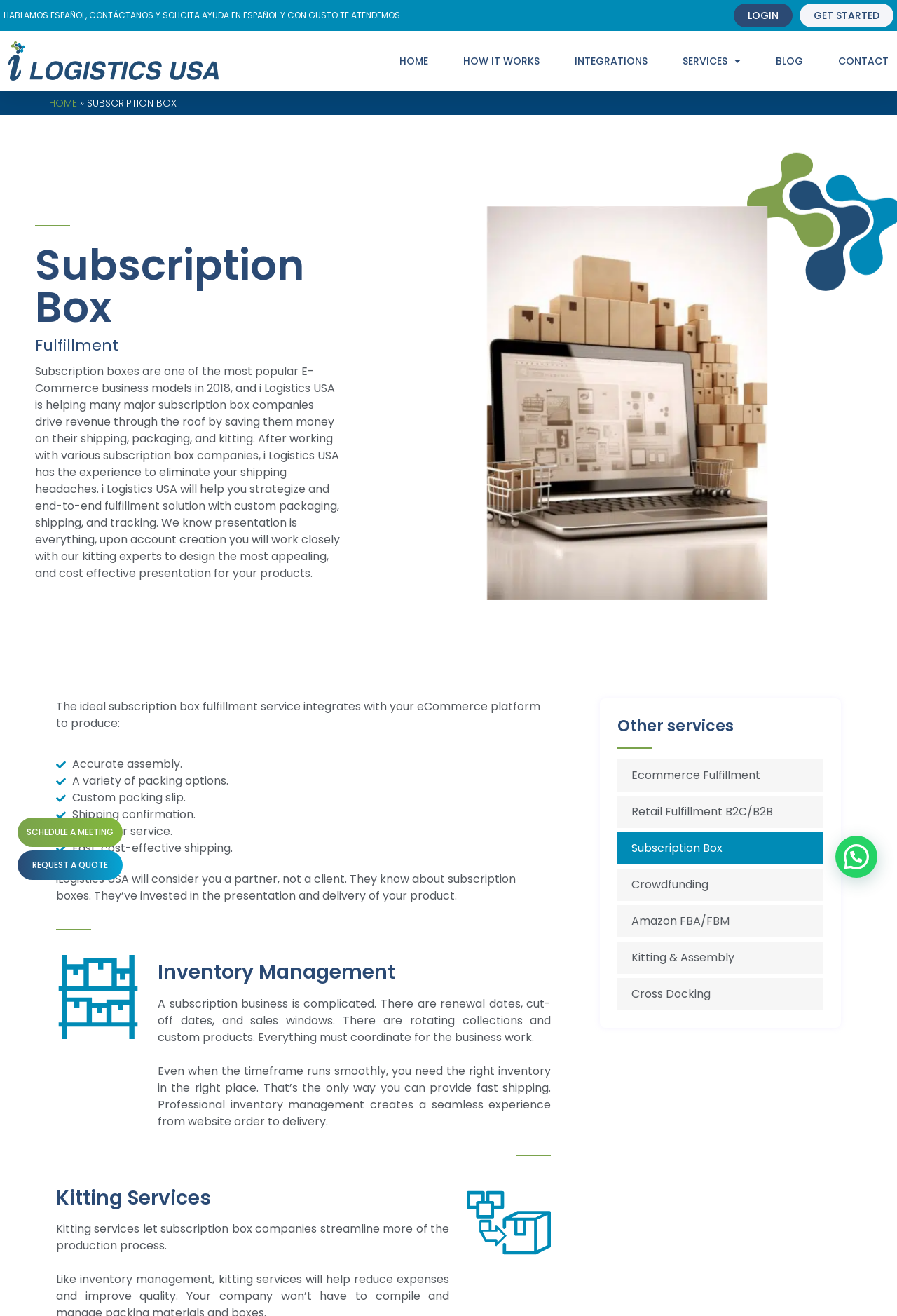What is the purpose of kitting services?
Answer the question with a single word or phrase, referring to the image.

Streamline production process